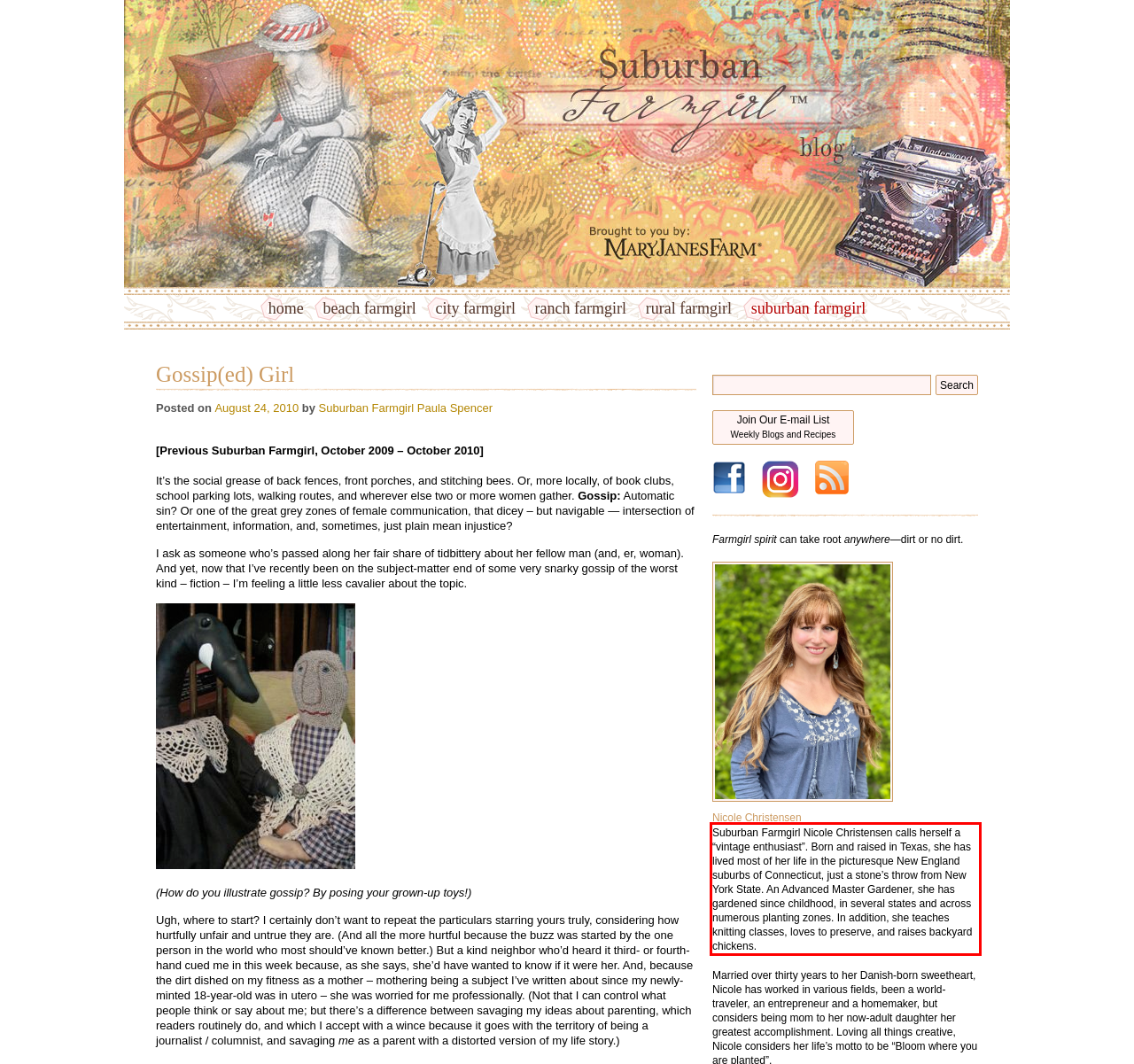Please recognize and transcribe the text located inside the red bounding box in the webpage image.

Suburban Farmgirl Nicole Christensen calls herself a “vintage enthusiast”. Born and raised in Texas, she has lived most of her life in the picturesque New England suburbs of Connecticut, just a stone’s throw from New York State. An Advanced Master Gardener, she has gardened since childhood, in several states and across numerous planting zones. In addition, she teaches knitting classes, loves to preserve, and raises backyard chickens.